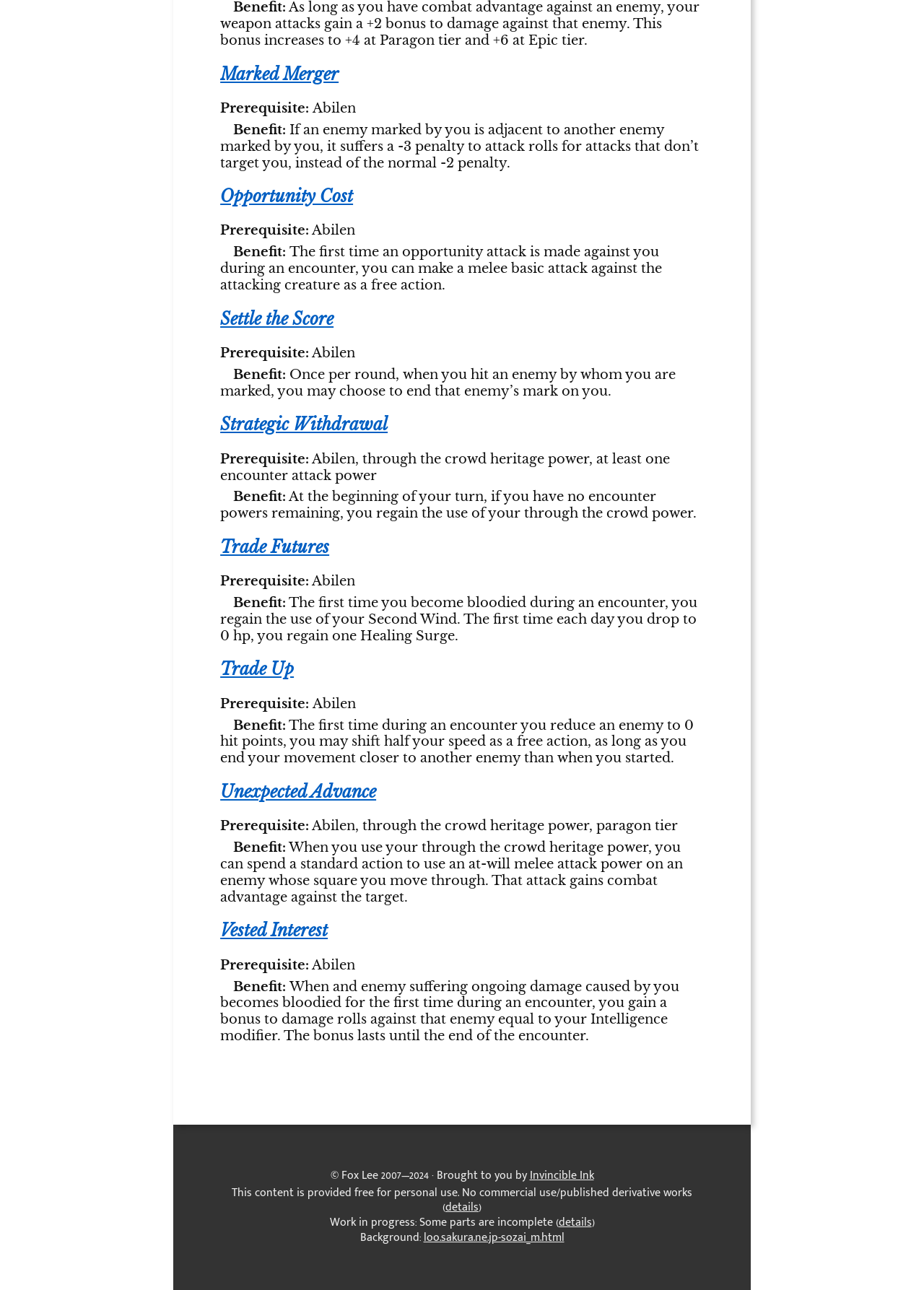What is the condition for using Through the Crowd power in Strategic Withdrawal?
Answer the question with detailed information derived from the image.

Under the heading 'Strategic Withdrawal', it is stated that the prerequisite is 'Abilen, through the crowd heritage power, at least one encounter attack power'.